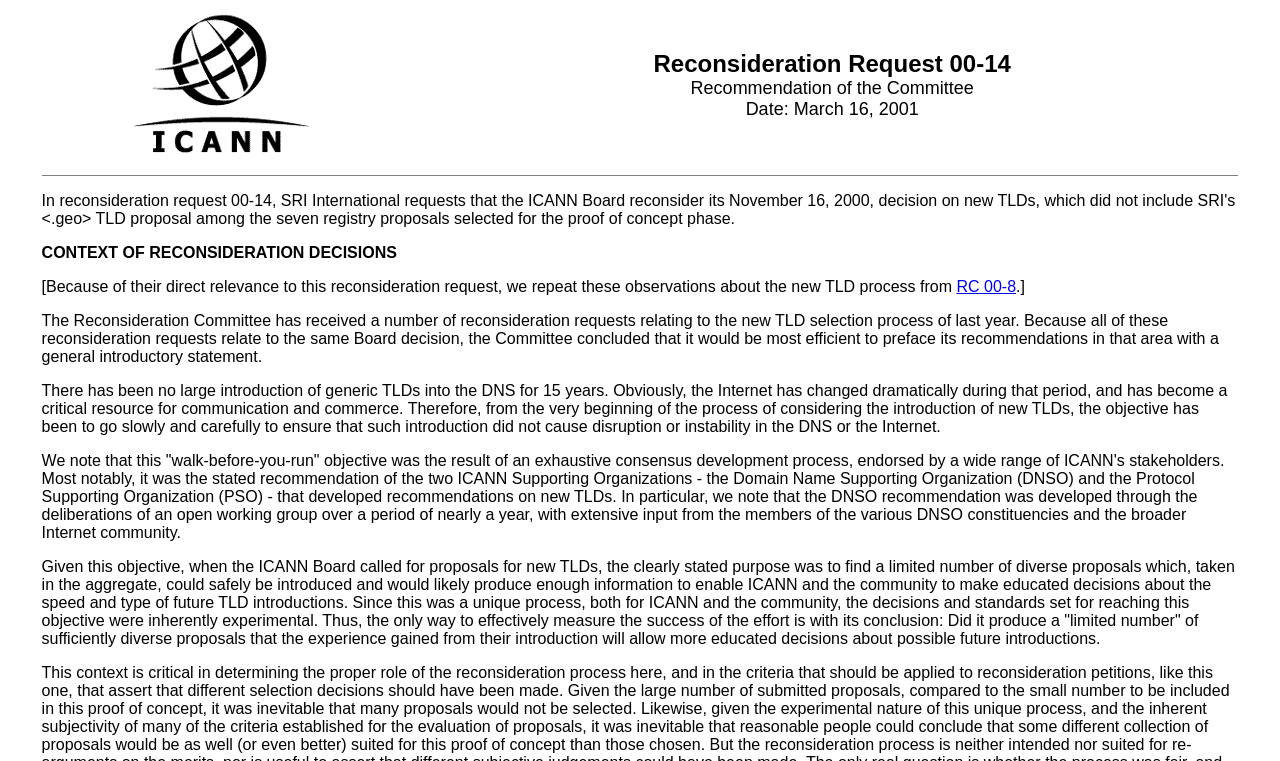What is the logo on the top left?
Refer to the image and answer the question using a single word or phrase.

ICANN Logo